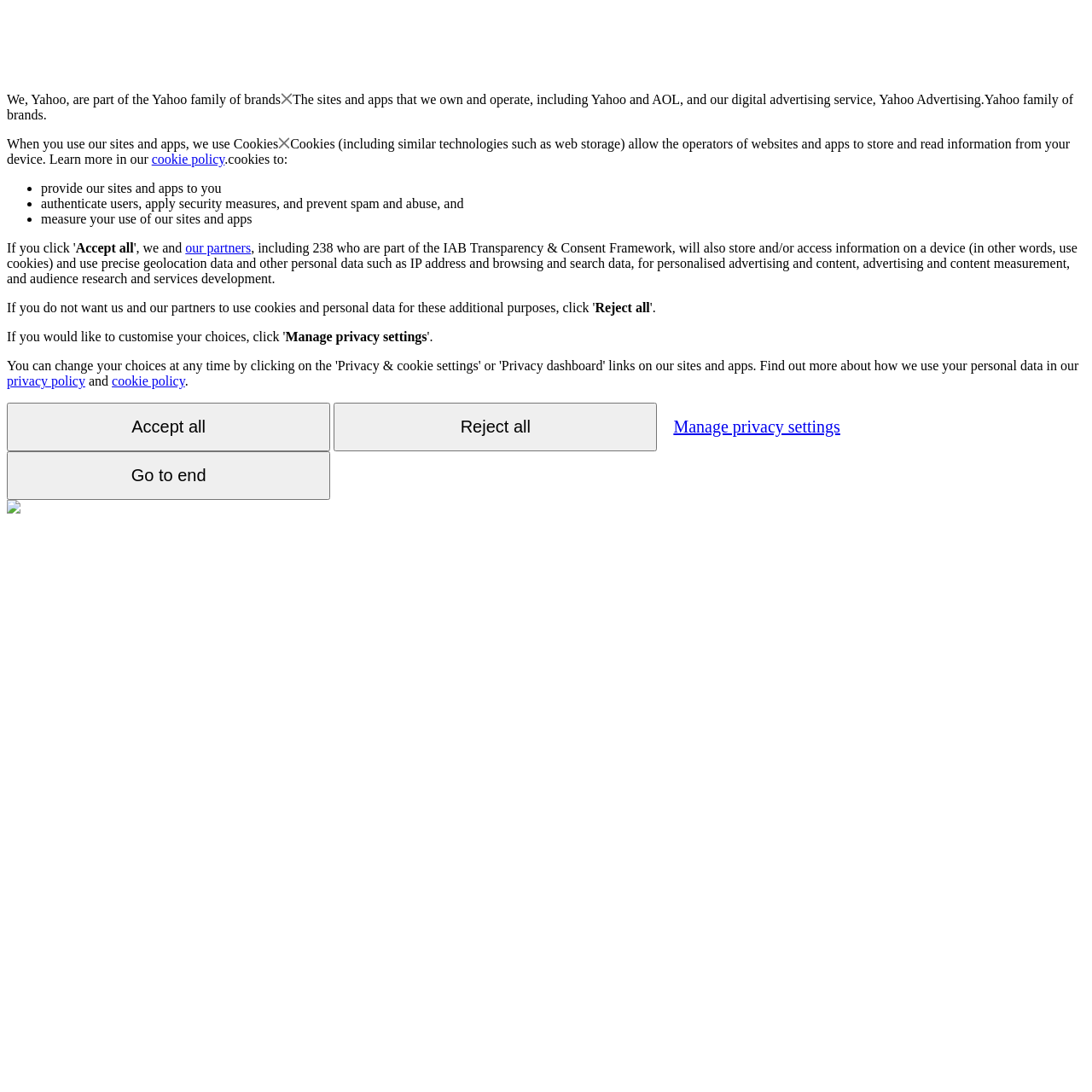Provide a brief response to the question below using one word or phrase:
What is Yahoo part of?

Yahoo family of brands